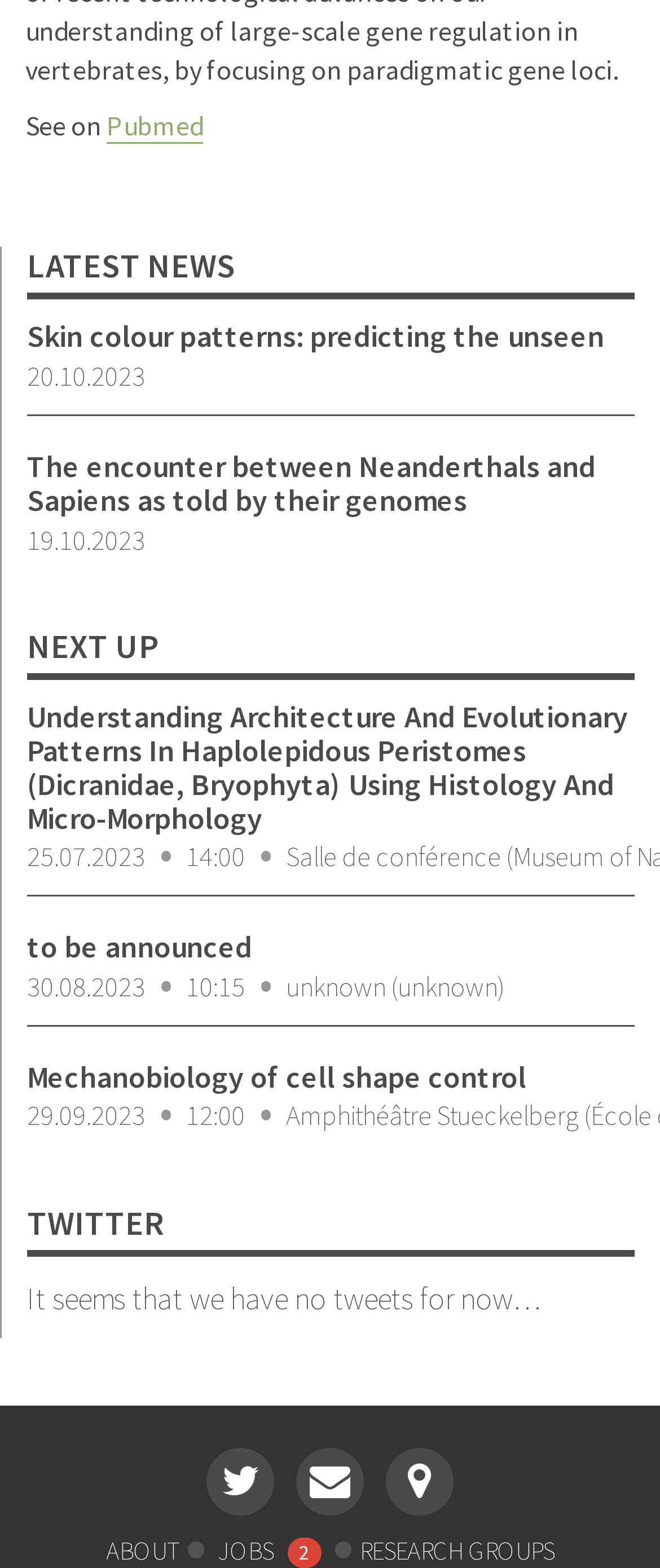Provide the bounding box coordinates of the area you need to click to execute the following instruction: "Learn more about the event 'Understanding Architecture And Evolutionary Patterns In Haplolepidous Peristomes'".

[0.041, 0.447, 0.962, 0.56]